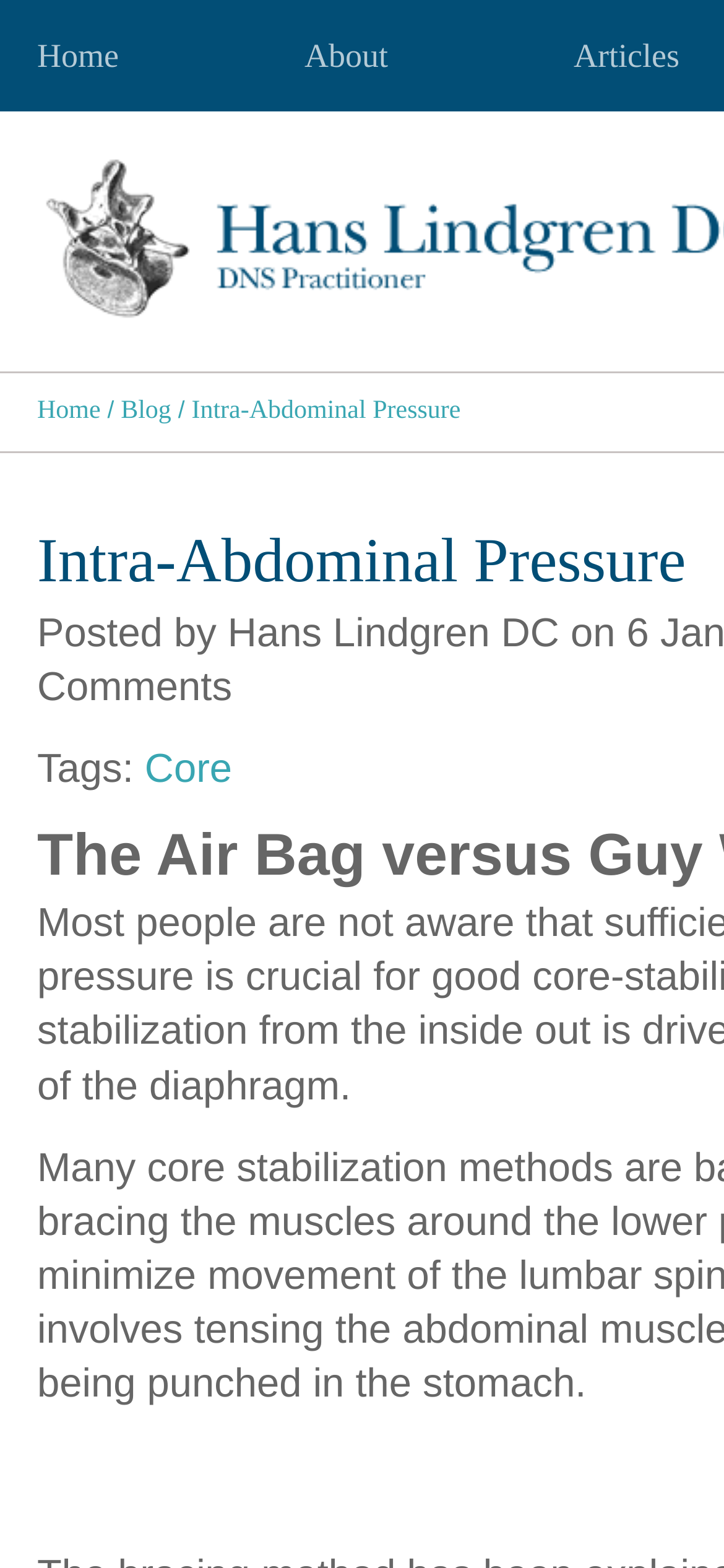Please answer the following question using a single word or phrase: What is the first tag?

Core